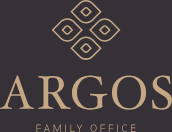What is the focus of the firm?
Please provide a detailed and comprehensive answer to the question.

The words 'FAMILY OFFICE' are presented in a smaller size underneath the name 'ARGOS', reinforcing the firm's focus on family-oriented financial services.